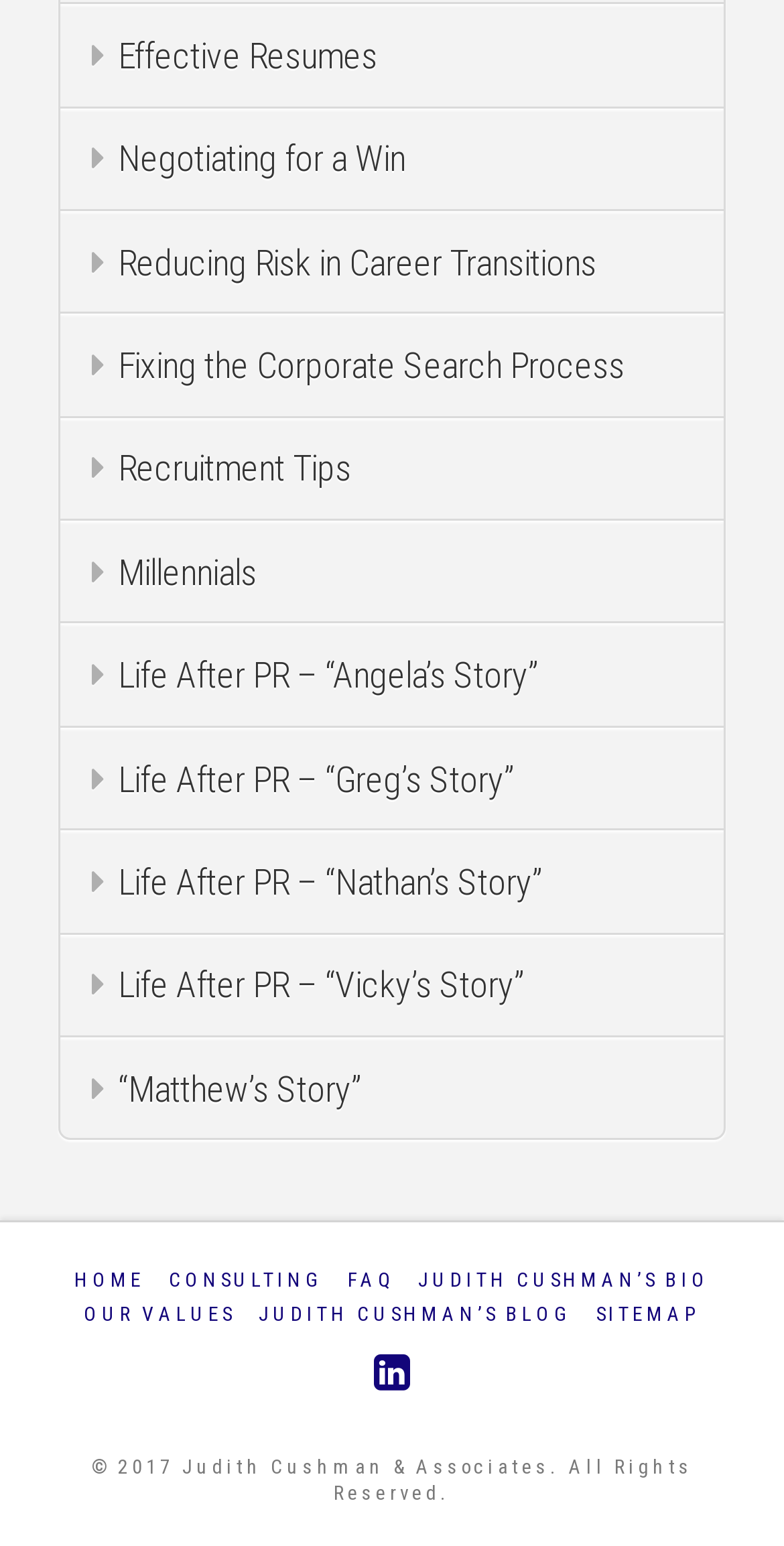Please provide a brief answer to the following inquiry using a single word or phrase:
What is the main topic of this website?

Career Development